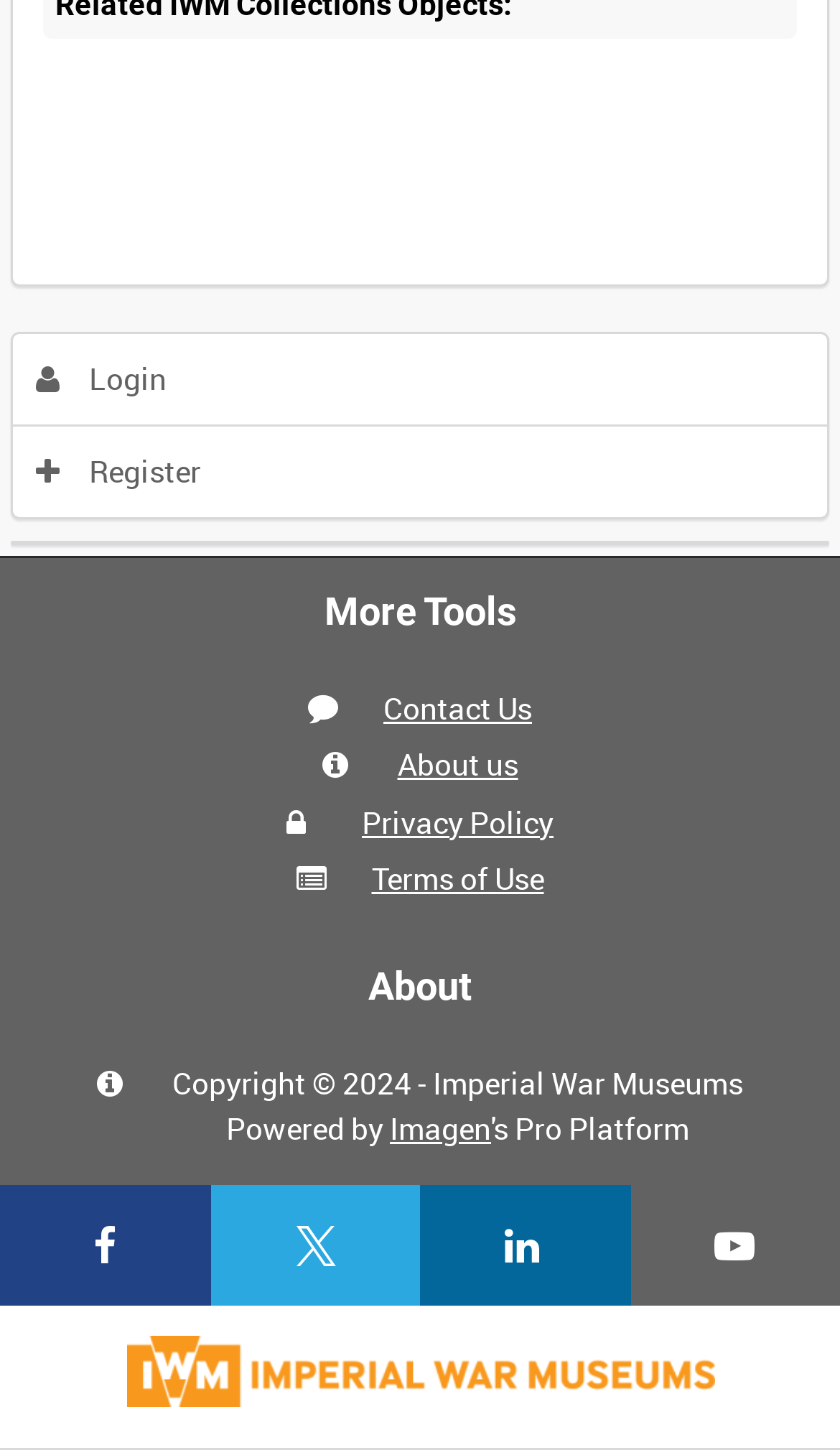Bounding box coordinates are specified in the format (top-left x, top-left y, bottom-right x, bottom-right y). All values are floating point numbers bounded between 0 and 1. Please provide the bounding box coordinate of the region this sentence describes: Close

None